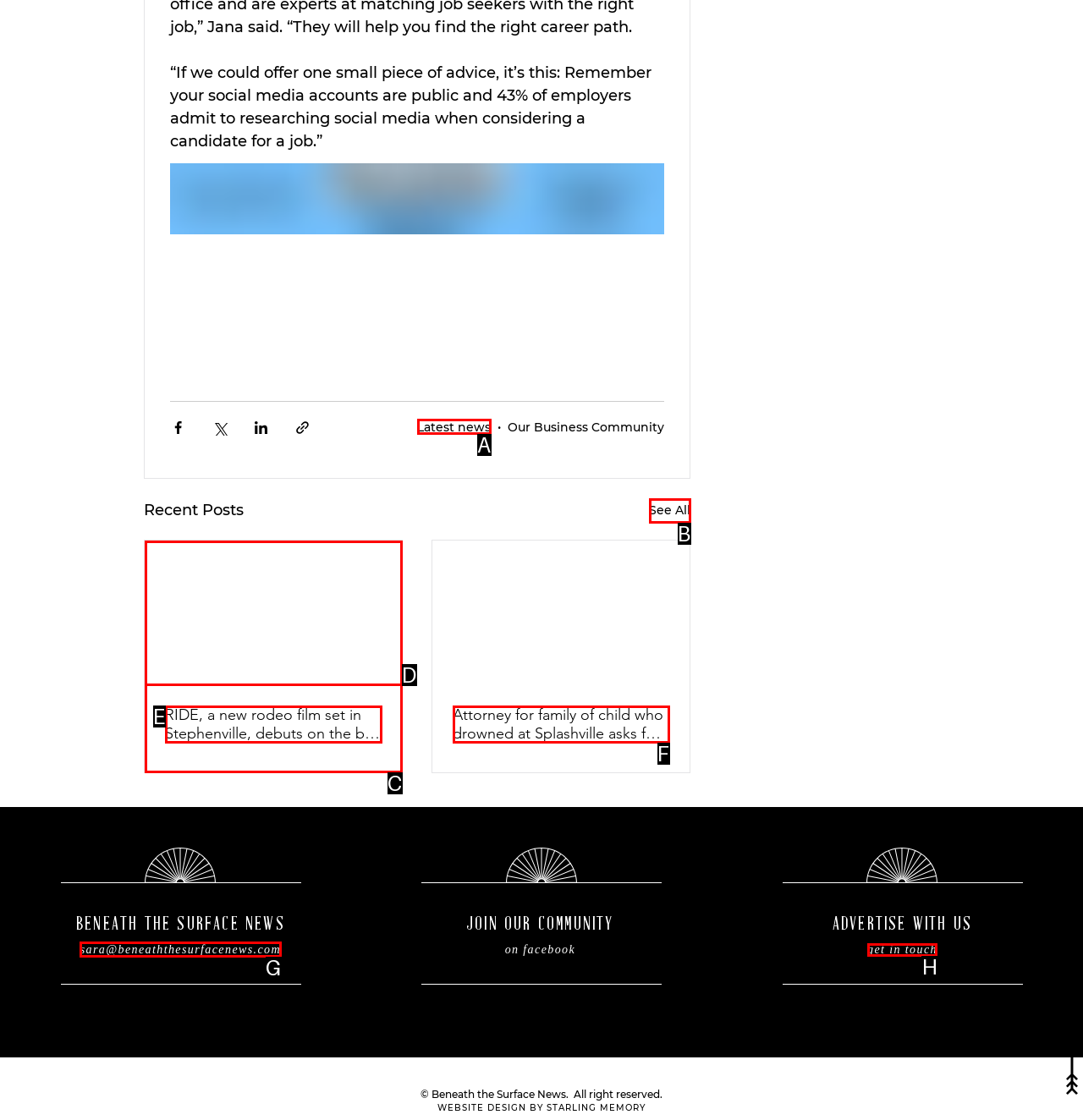Find the option that matches this description: Home
Provide the corresponding letter directly.

None